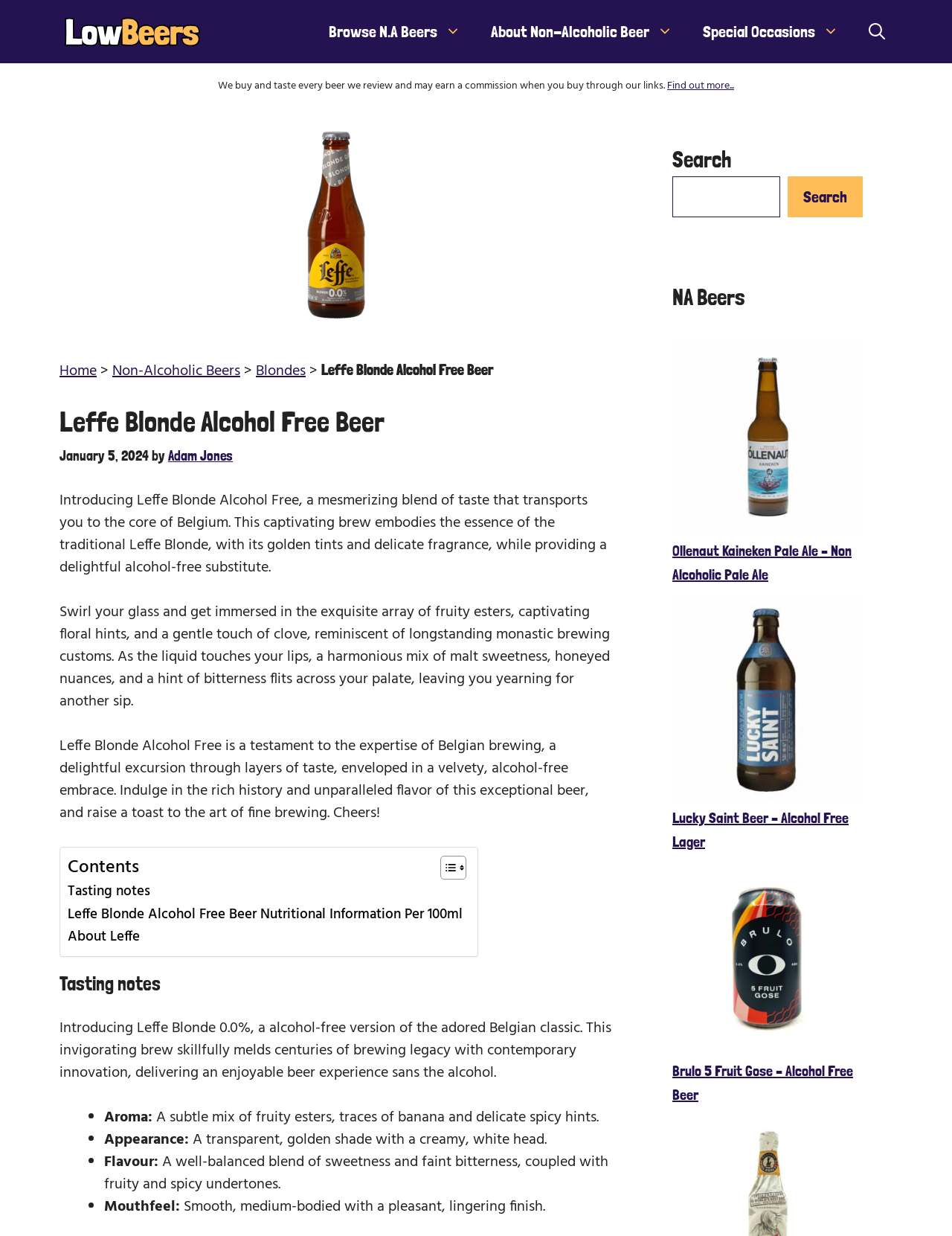Identify and generate the primary title of the webpage.

Leffe Blonde Alcohol Free Beer